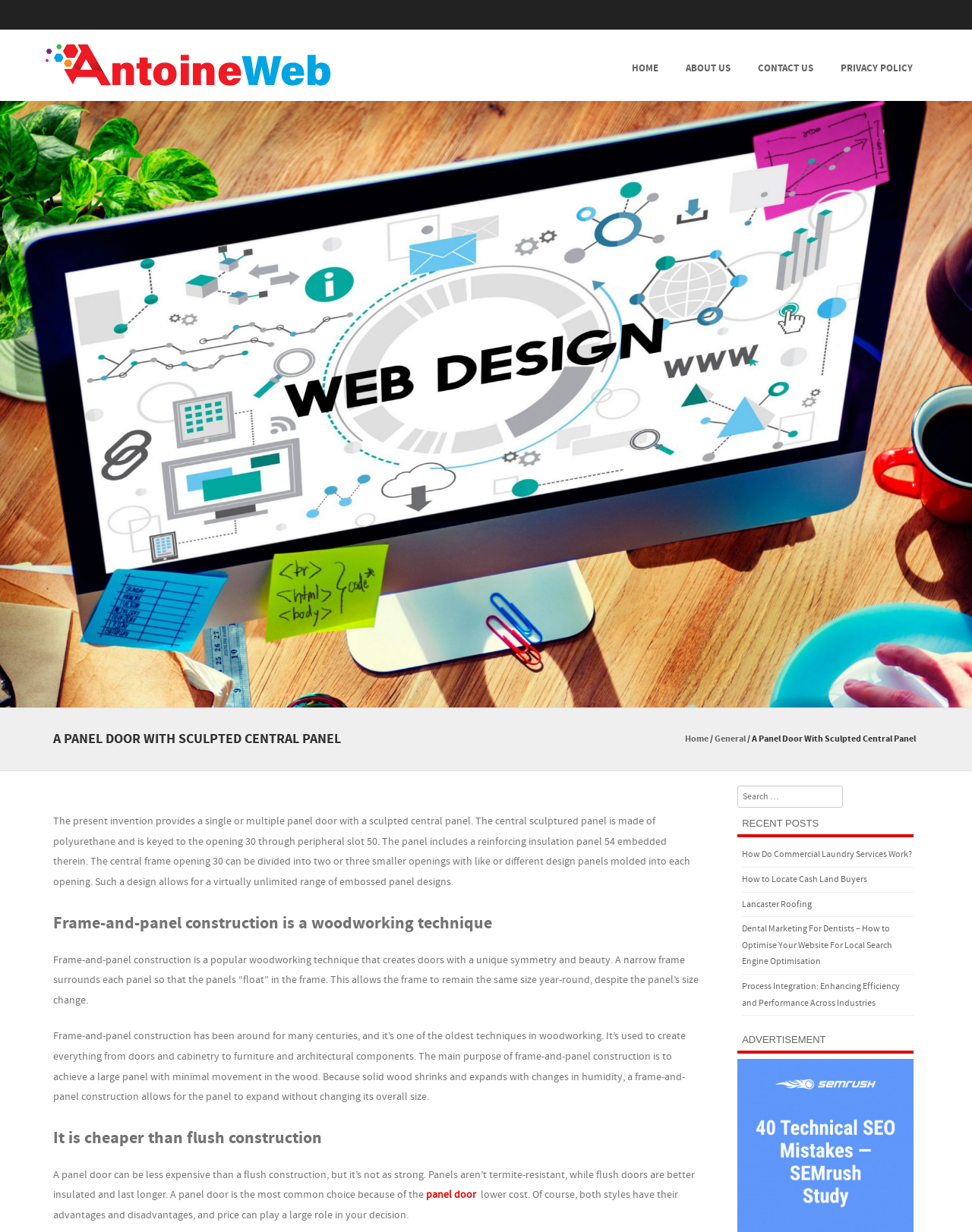Identify the bounding box coordinates of the clickable section necessary to follow the following instruction: "Search for something". The coordinates should be presented as four float numbers from 0 to 1, i.e., [left, top, right, bottom].

[0.759, 0.637, 0.867, 0.655]